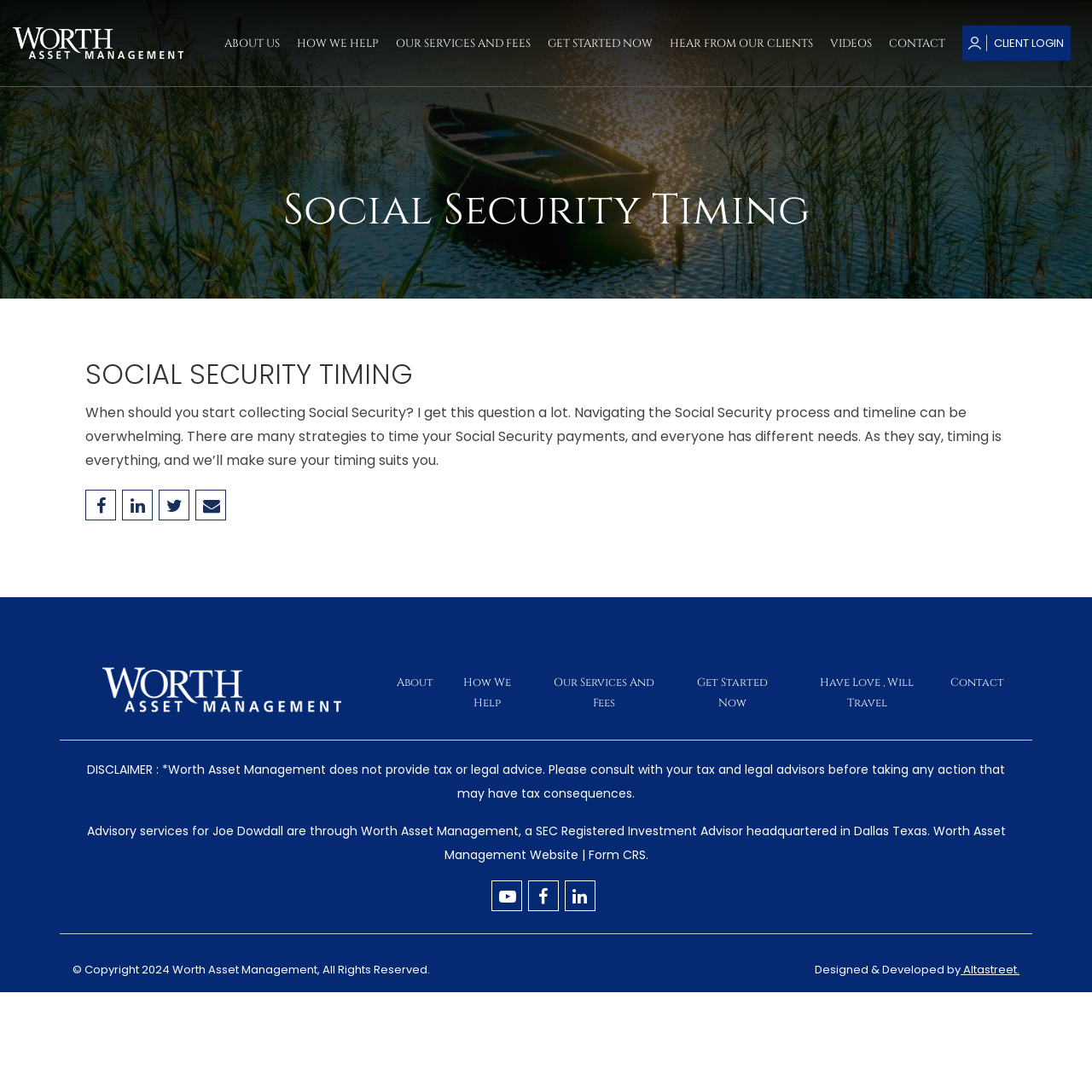With reference to the image, please provide a detailed answer to the following question: How many social media links are present on the webpage?

The answer can be found by counting the social media links present at the top and bottom of the webpage. There are four links, represented by icons, which are Facebook, Twitter, LinkedIn, and Instagram.